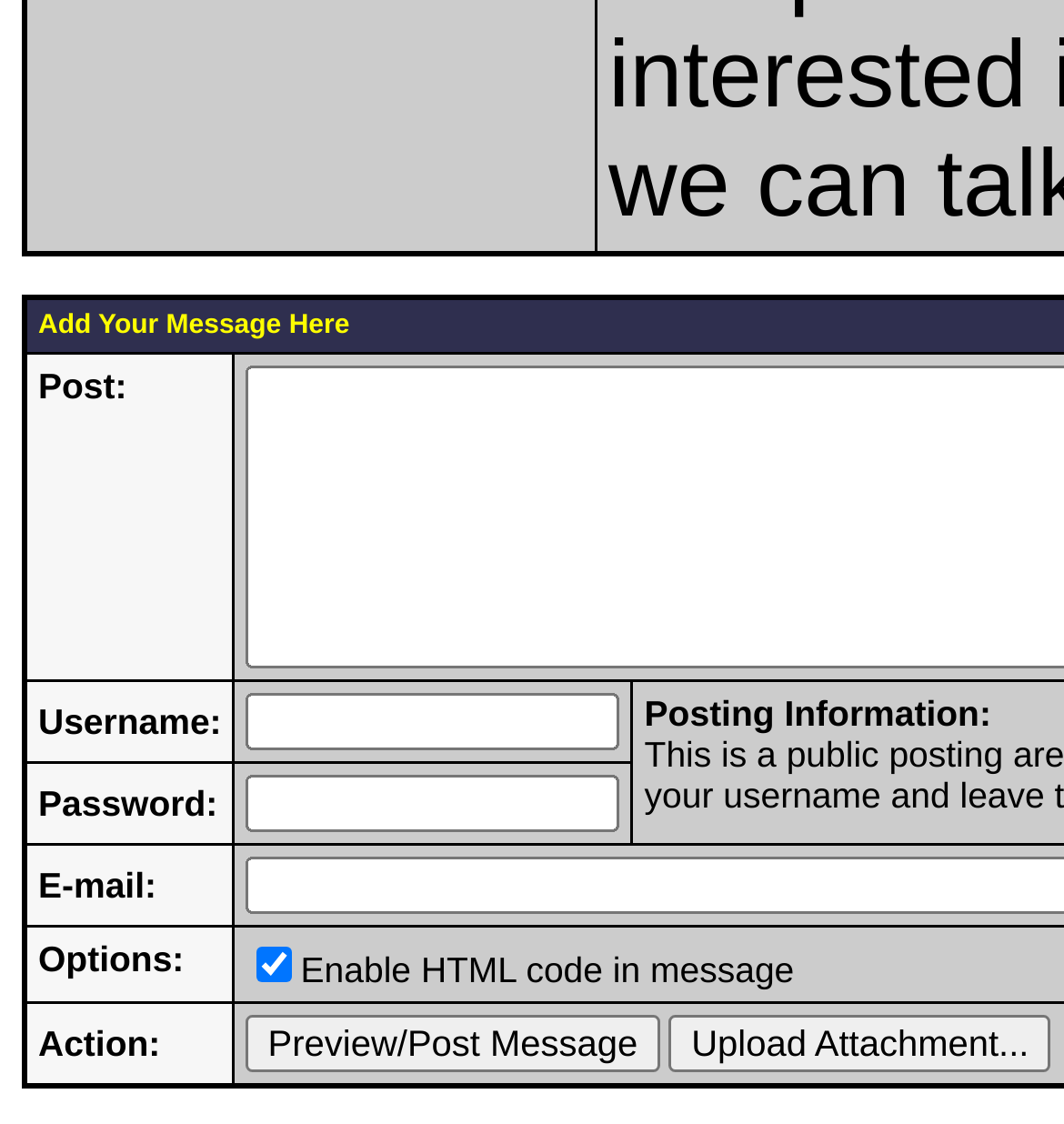Please determine the bounding box coordinates for the UI element described as: "name="passwd"".

[0.231, 0.688, 0.583, 0.739]